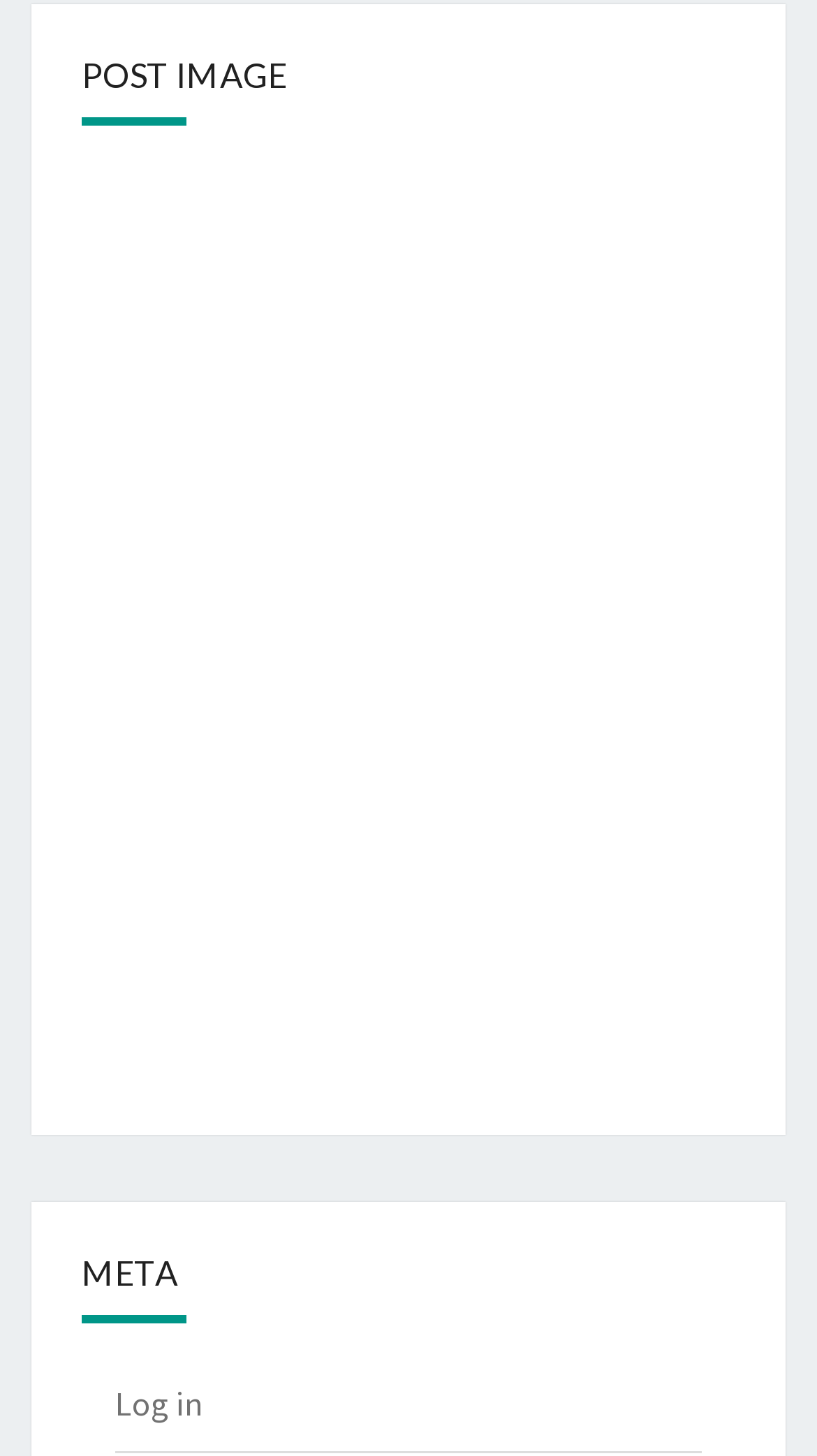Give a one-word or phrase response to the following question: How many figures are there on the webpage?

9